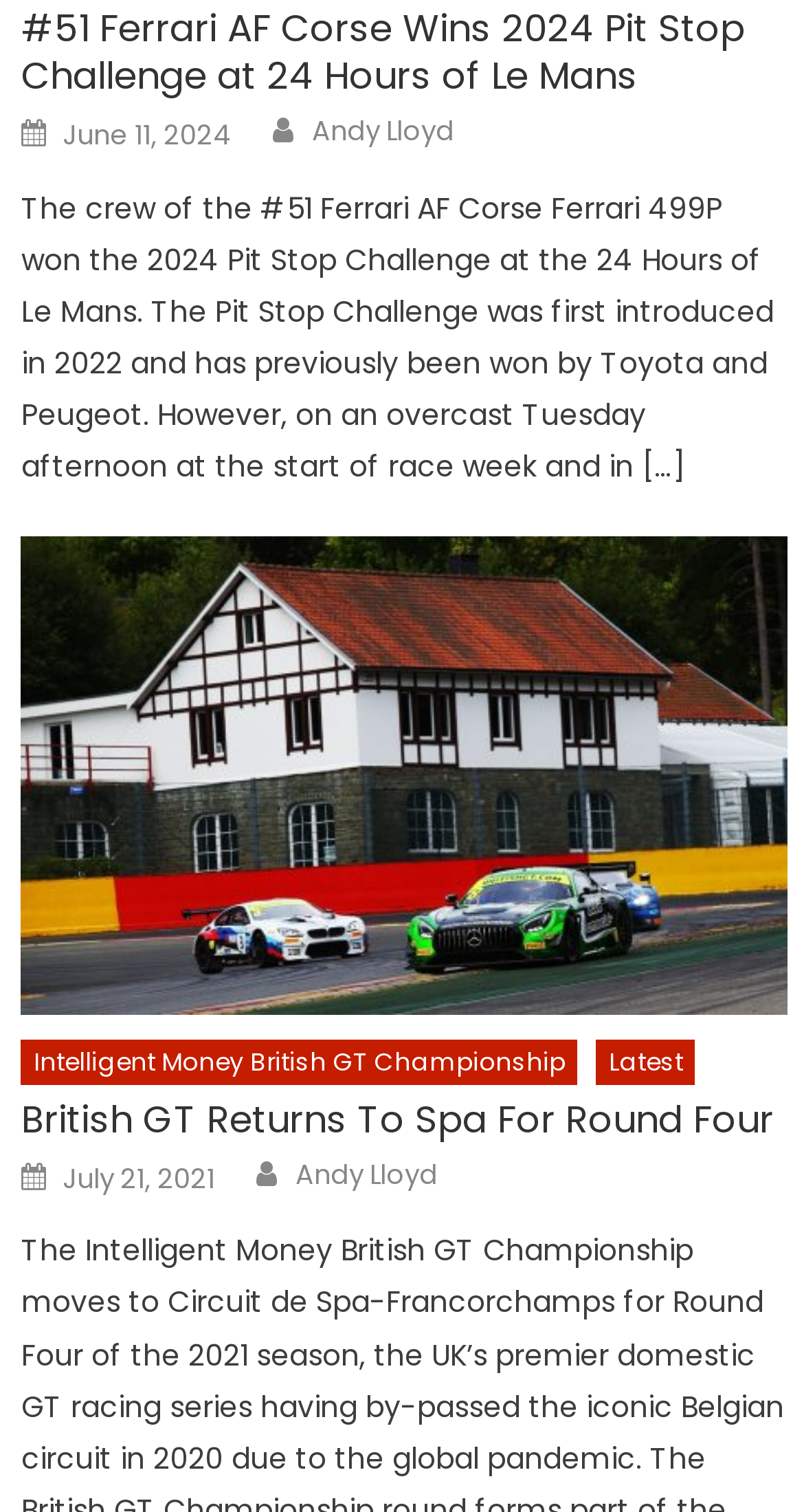Give a one-word or short-phrase answer to the following question: 
Who is the author of the first article?

Andy Lloyd